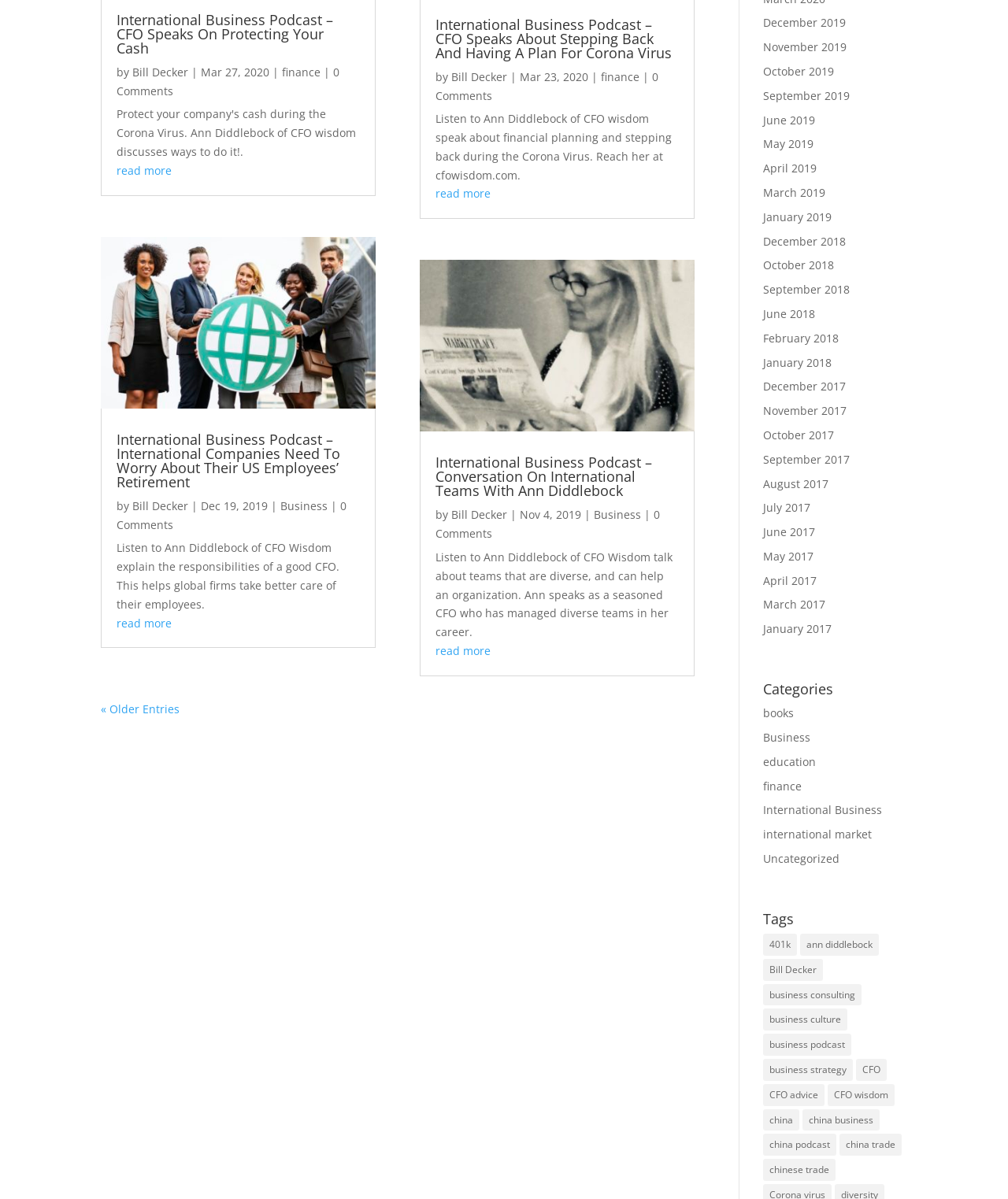Identify the bounding box coordinates of the HTML element based on this description: "Business".

[0.589, 0.423, 0.636, 0.436]